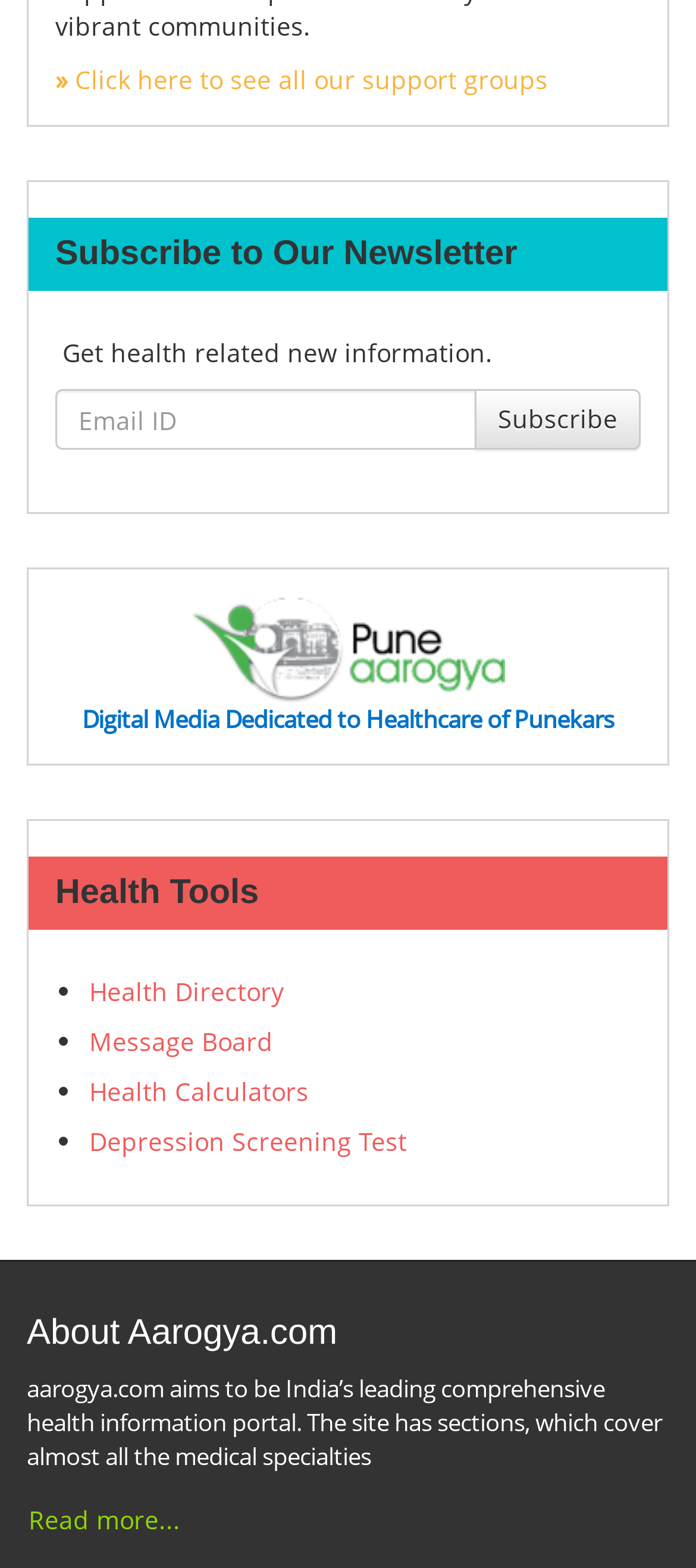What is the purpose of the newsletter subscription?
Answer briefly with a single word or phrase based on the image.

Get health related news